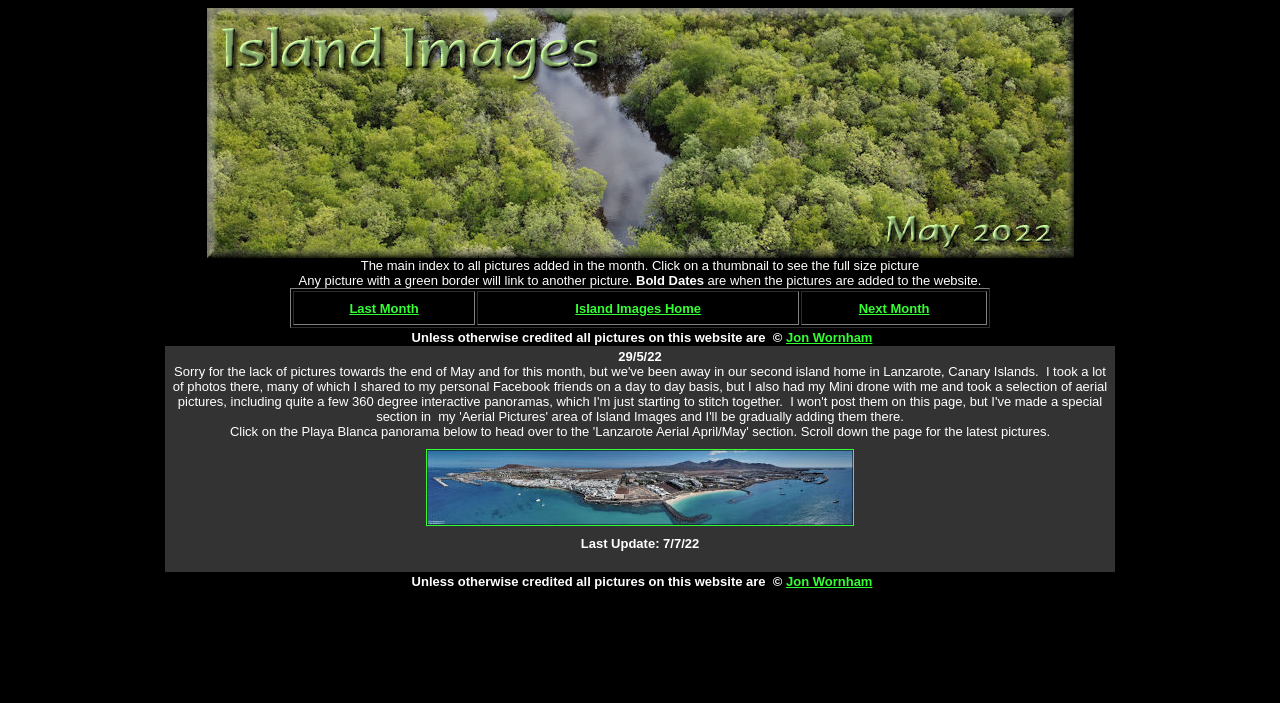Bounding box coordinates are specified in the format (top-left x, top-left y, bottom-right x, bottom-right y). All values are floating point numbers bounded between 0 and 1. Please provide the bounding box coordinate of the region this sentence describes: Last Month

[0.273, 0.427, 0.327, 0.449]